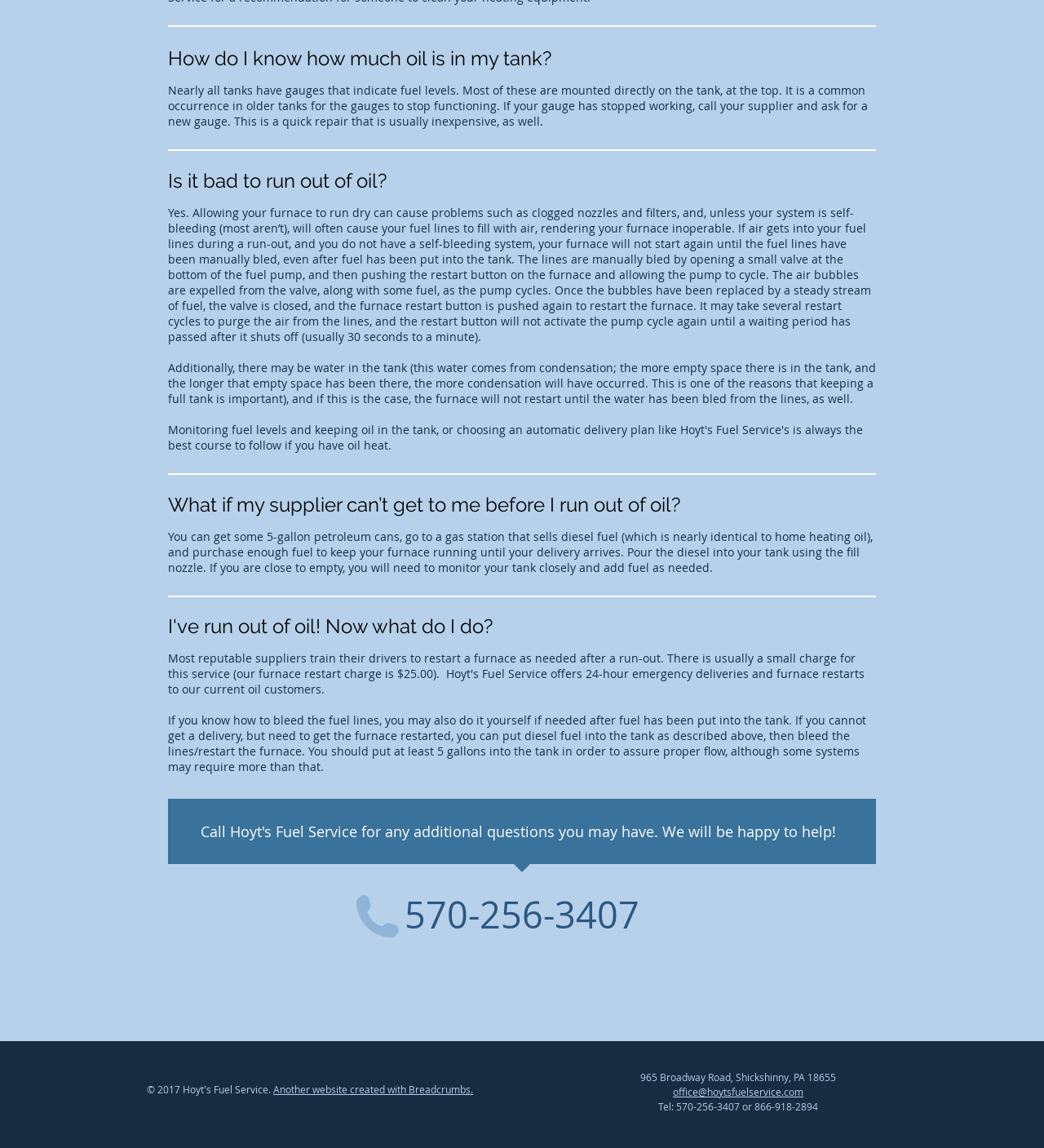What is the phone number to contact for assistance?
Examine the image closely and answer the question with as much detail as possible.

The phone number 570-256-3407 is provided on the webpage as a contact number, which can be used to reach out for assistance or to ask questions.